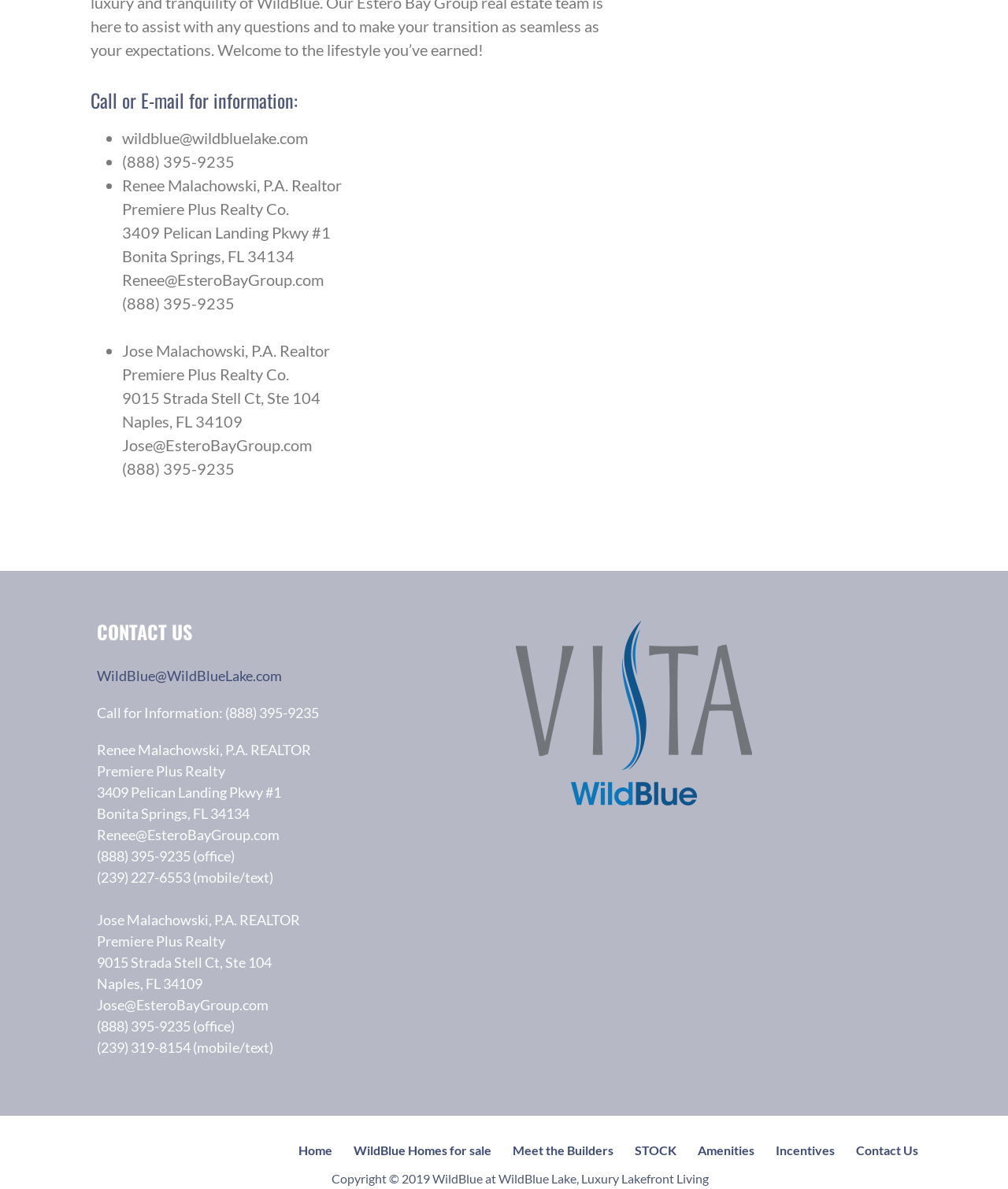Specify the bounding box coordinates of the area that needs to be clicked to achieve the following instruction: "Click the 'Home' link".

[0.296, 0.961, 0.33, 0.973]